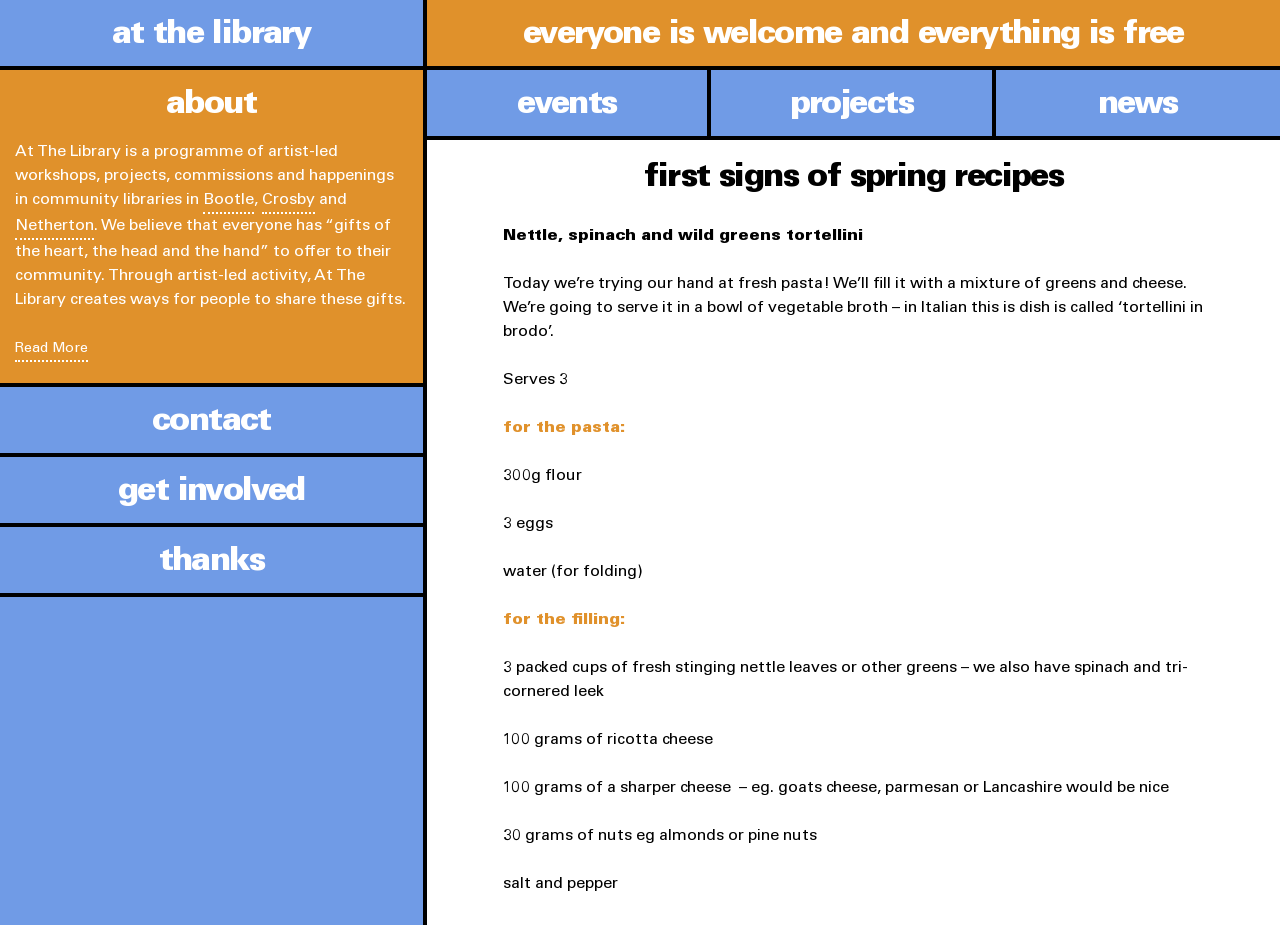Determine the bounding box coordinates of the clickable region to execute the instruction: "read the 'first signs of spring recipes' heading". The coordinates should be four float numbers between 0 and 1, denoted as [left, top, right, bottom].

[0.393, 0.168, 0.94, 0.219]